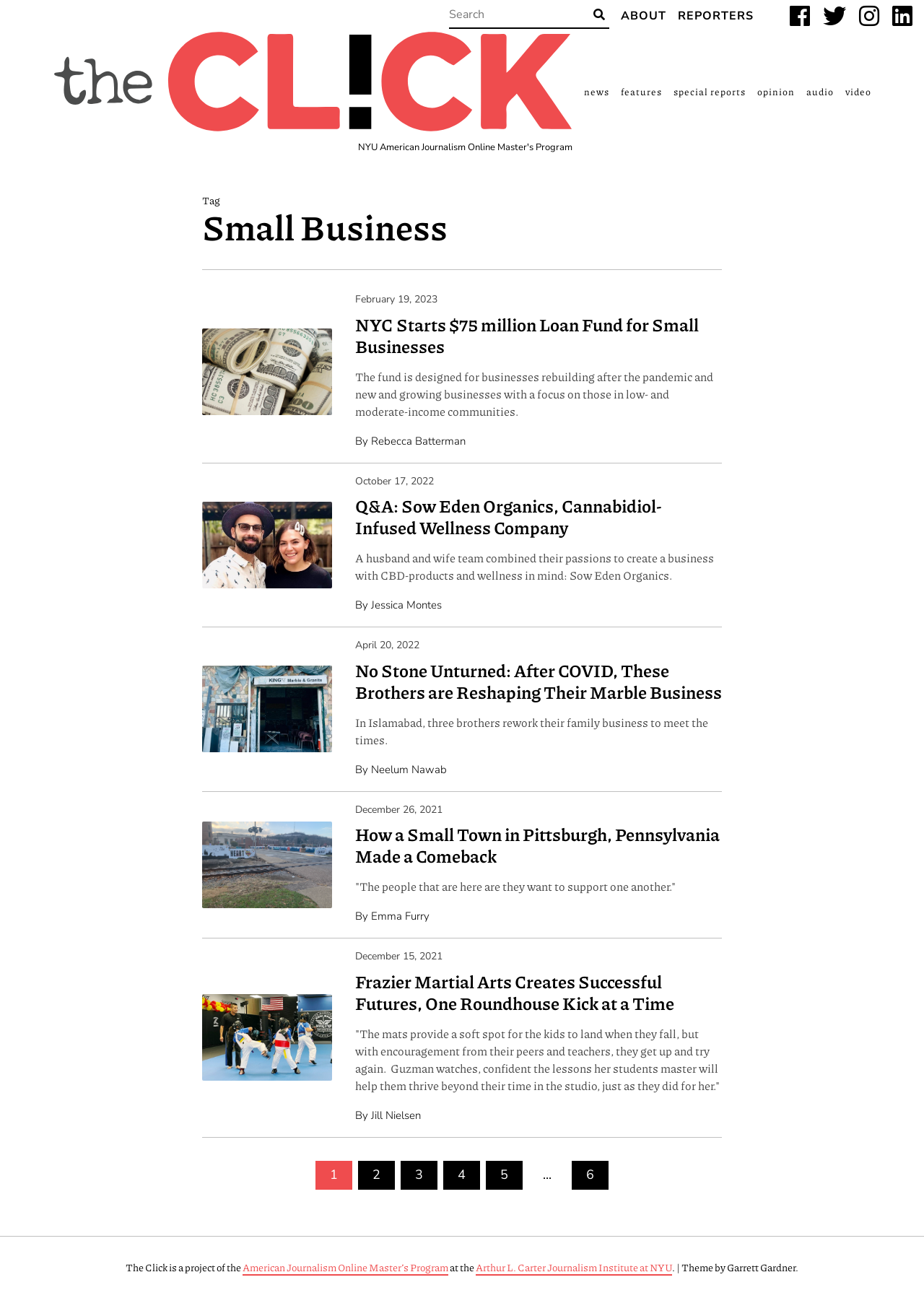Generate a comprehensive caption for the webpage you are viewing.

The webpage is titled "Small Business Archives - The Click" and appears to be an archive of news articles and features related to small businesses. At the top left corner, there is a "Skip to content" link. Next to it, there is a search bar with a "Search" button. 

To the right of the search bar, there is a top navigation menu with links to "ABOUT", "REPORTERS", and social media platforms like Facebook, Twitter, Instagram, and LinkedIn. Below the top navigation menu, there is a main navigation menu with links to different categories such as "news", "features", "special reports", "opinion", "audio", and "video".

The main content area is divided into sections. The first section has a heading "Small Business" and features several article links with summaries, including "NYC Starts $75 million Loan Fund for Small Businesses", "Q&A: Sow Eden Organics, Cannabidiol-Infused Wellness Company", "No Stone Unturned: After COVID, These Brothers are Reshaping Their Marble Business", "How a Small Town in Pittsburgh, Pennsylvania Made a Comeback", and "Frazier Martial Arts Creates Successful Futures, One Roundhouse Kick at a Time". 

Below these article links, there are pagination links to navigate to other pages, labeled as "2", "3", "4", "5", and "6". At the bottom of the page, there is a footer section with text "The Click is a project of the American Journalism Online Master’s Program at the Arthur L. Carter Journalism Institute at NYU. | Theme by Garrett Gardner."